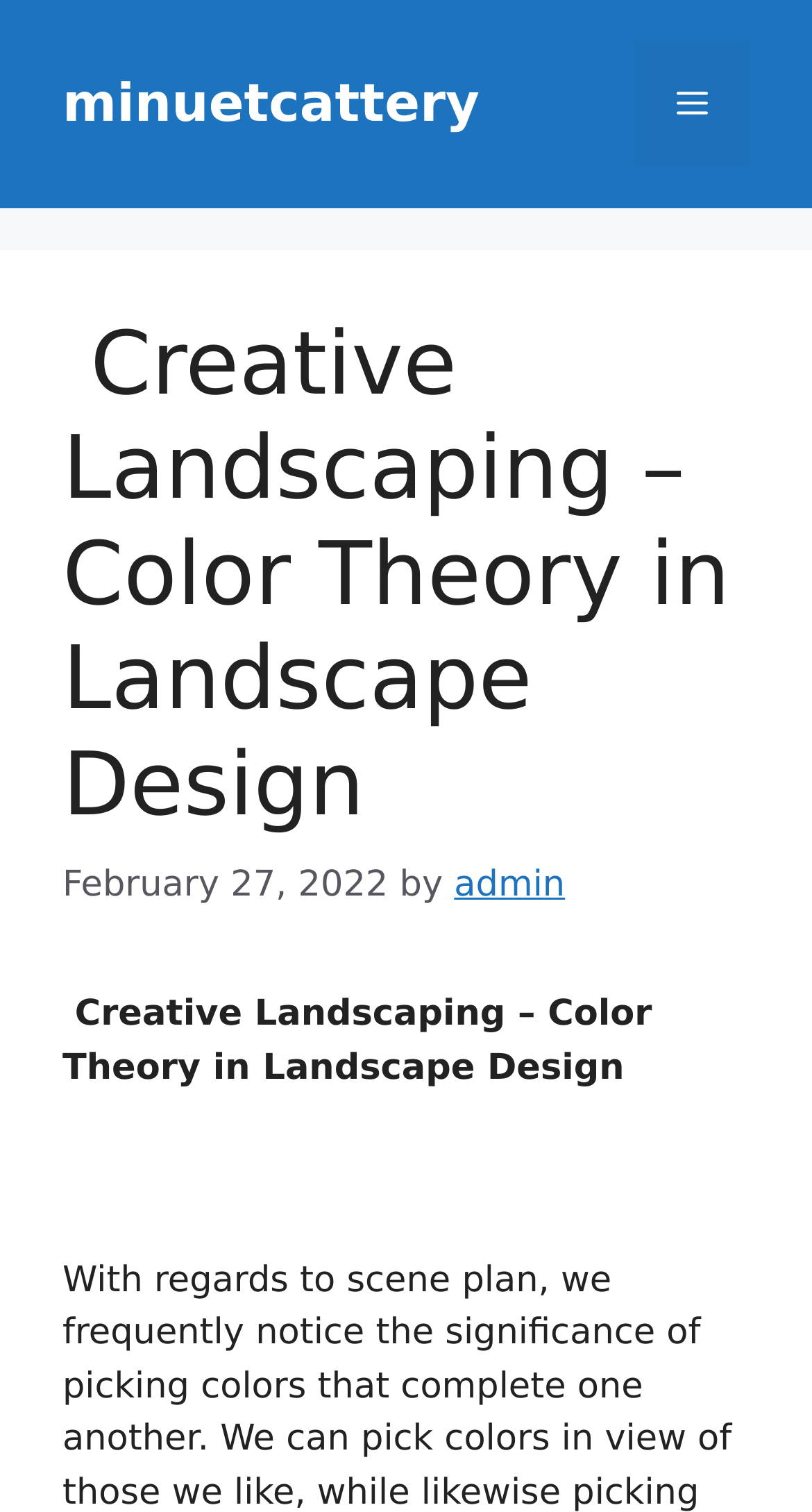Who is the author of the latest article?
Look at the image and respond with a one-word or short phrase answer.

admin